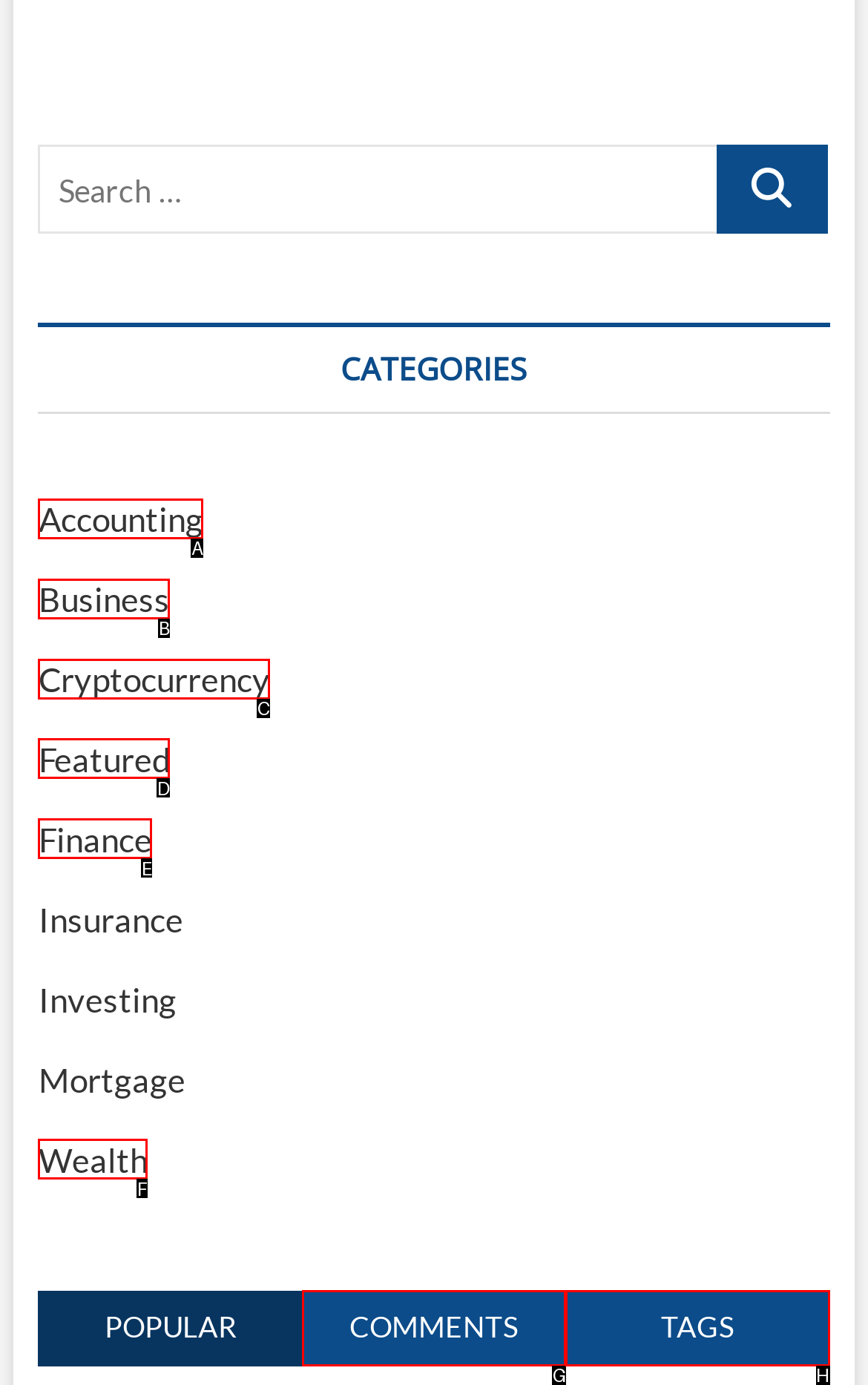From the given options, find the HTML element that fits the description: Business. Reply with the letter of the chosen element.

B